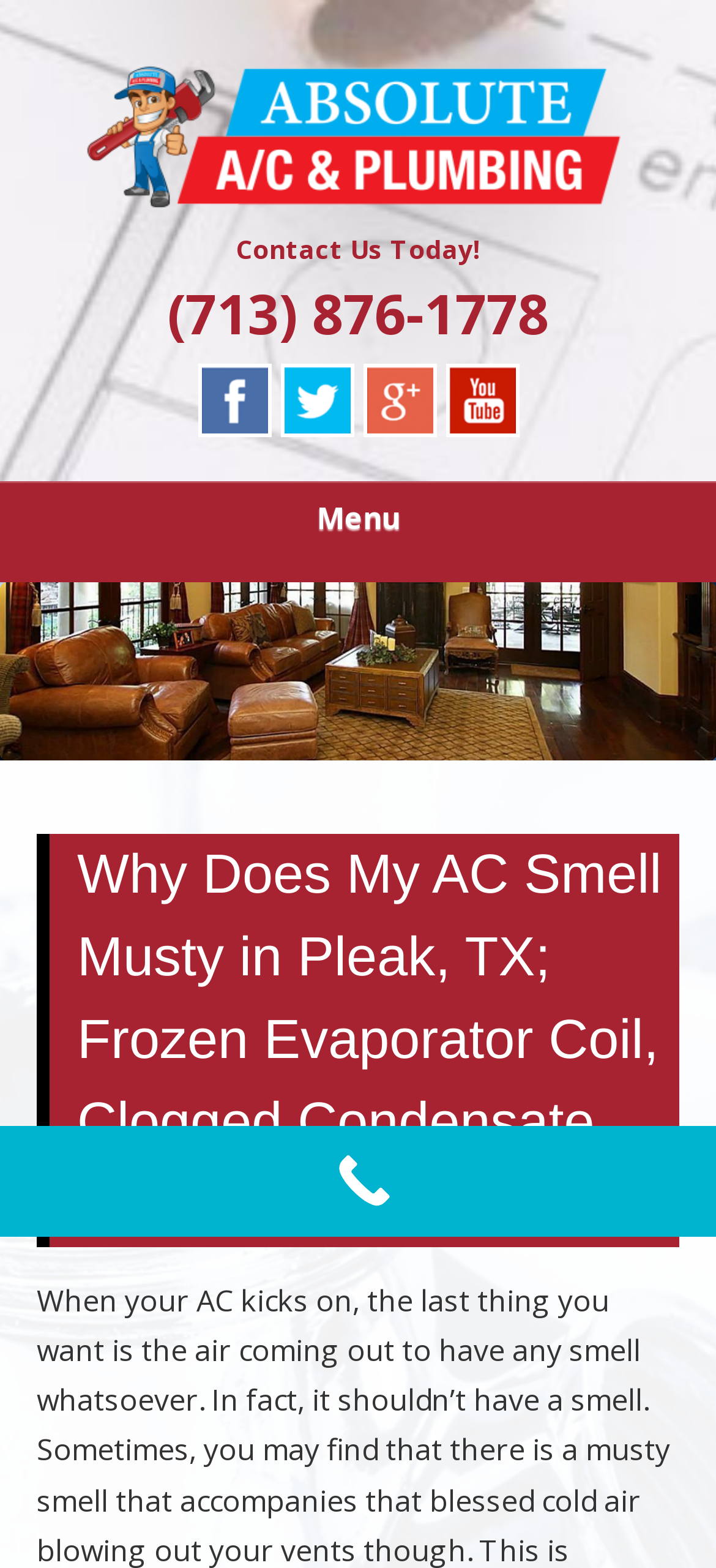How many social media links are there?
Using the visual information, reply with a single word or short phrase.

4